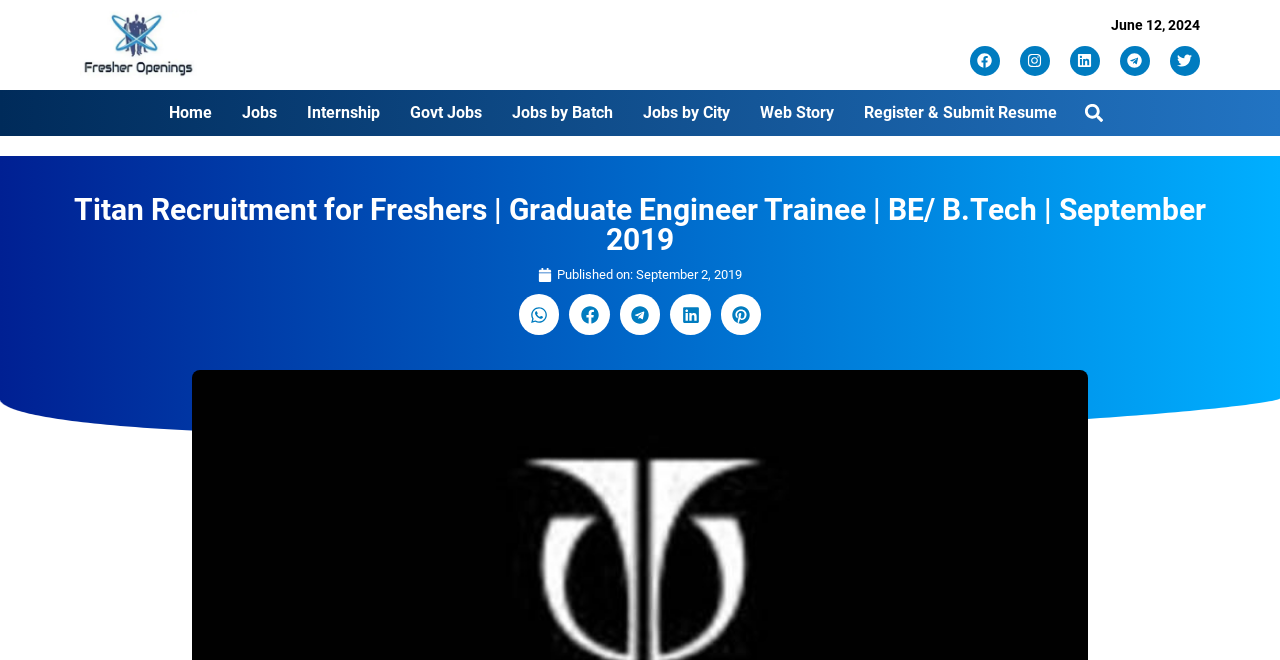Highlight the bounding box coordinates of the region I should click on to meet the following instruction: "Search for jobs".

[0.841, 0.147, 0.868, 0.197]